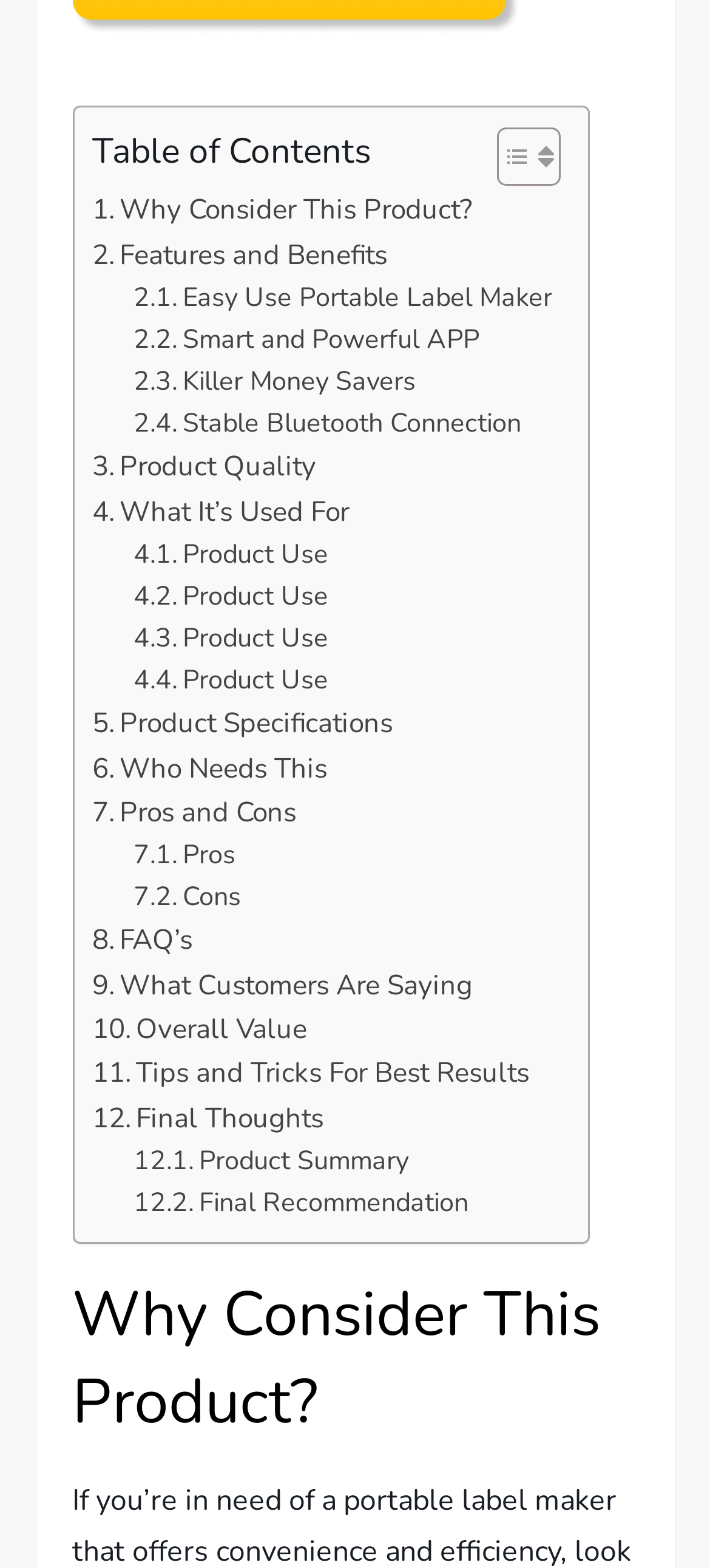Identify the bounding box coordinates for the UI element described as follows: "Easy Use Portable Label Maker". Ensure the coordinates are four float numbers between 0 and 1, formatted as [left, top, right, bottom].

[0.188, 0.176, 0.777, 0.203]